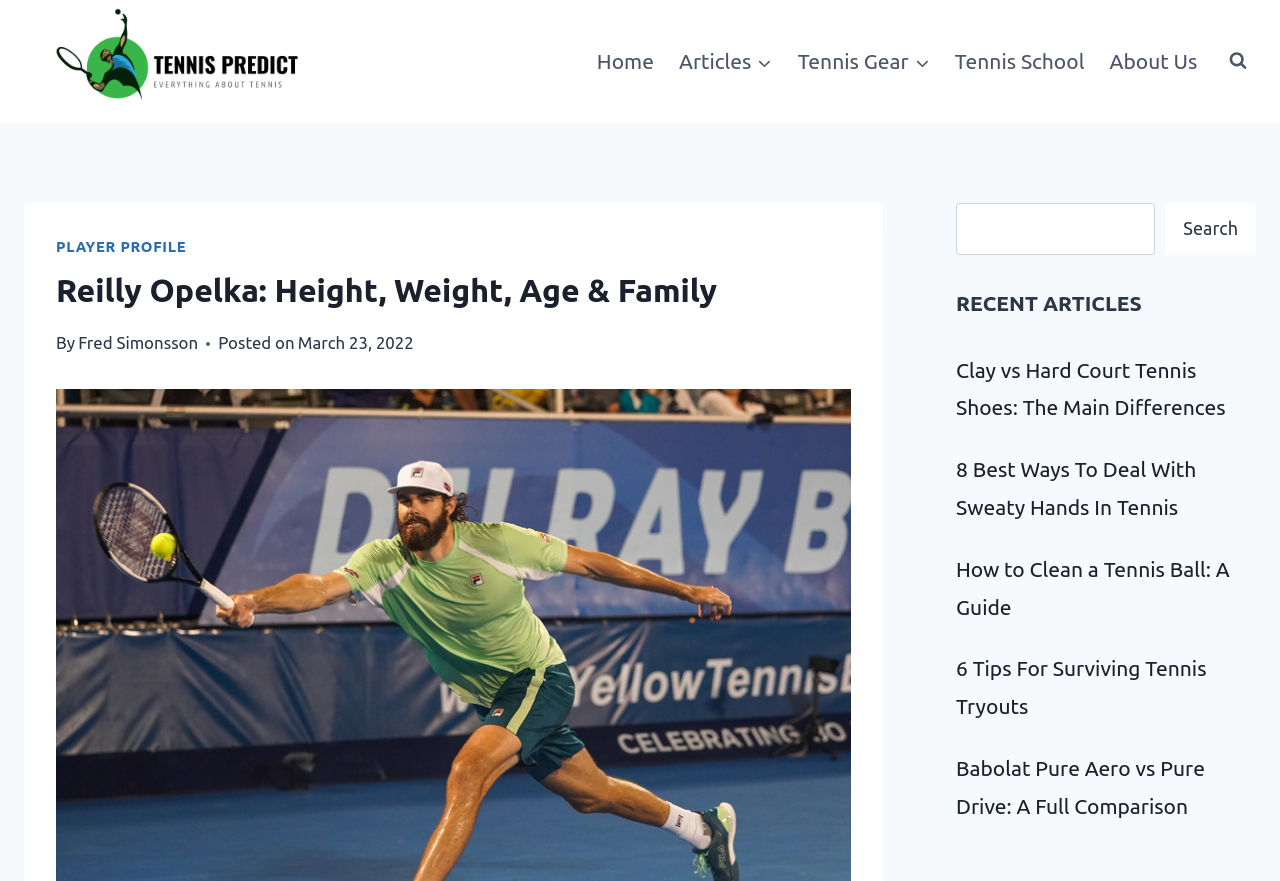Examine the screenshot and answer the question in as much detail as possible: What is the date of the article?

The date of the article can be found in the time element, which is 'March 23, 2022'. This element is located below the author's name and above the article content.